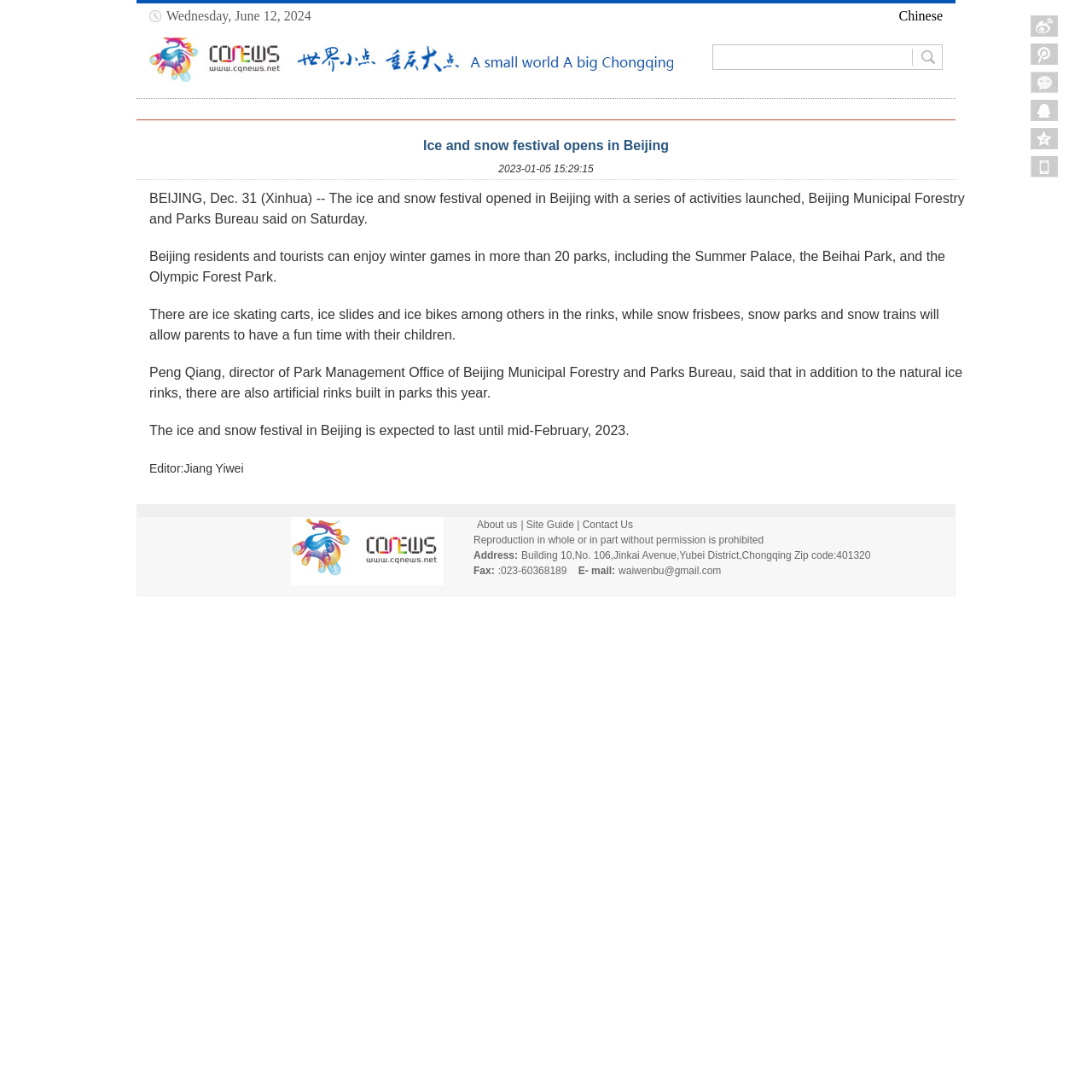Detail the webpage's structure and highlights in your description.

The webpage is about the Ice and Snow Festival in Beijing, which has recently opened. At the top-right corner, there is a list of links, six in total, arranged vertically. Below this list, there is an iframe that spans most of the width of the page.

The main content of the webpage is divided into sections, each with a heading. The first heading reads "Ice and snow festival opens in Beijing" and is followed by a subheading with the date "2023-01-05 15:29:15". 

The main article is composed of five paragraphs of text, which describe the festival's activities and attractions. The text is arranged in a single column, with each paragraph separated by a small gap. The paragraphs provide information about the various winter games and activities available in over 20 parks, including the Summer Palace, Beihai Park, and Olympic Forest Park. 

At the bottom of the page, there is another iframe, which is smaller than the first one. Above this iframe, there is a credit line that reads "Editor: Jiang Yiwei".